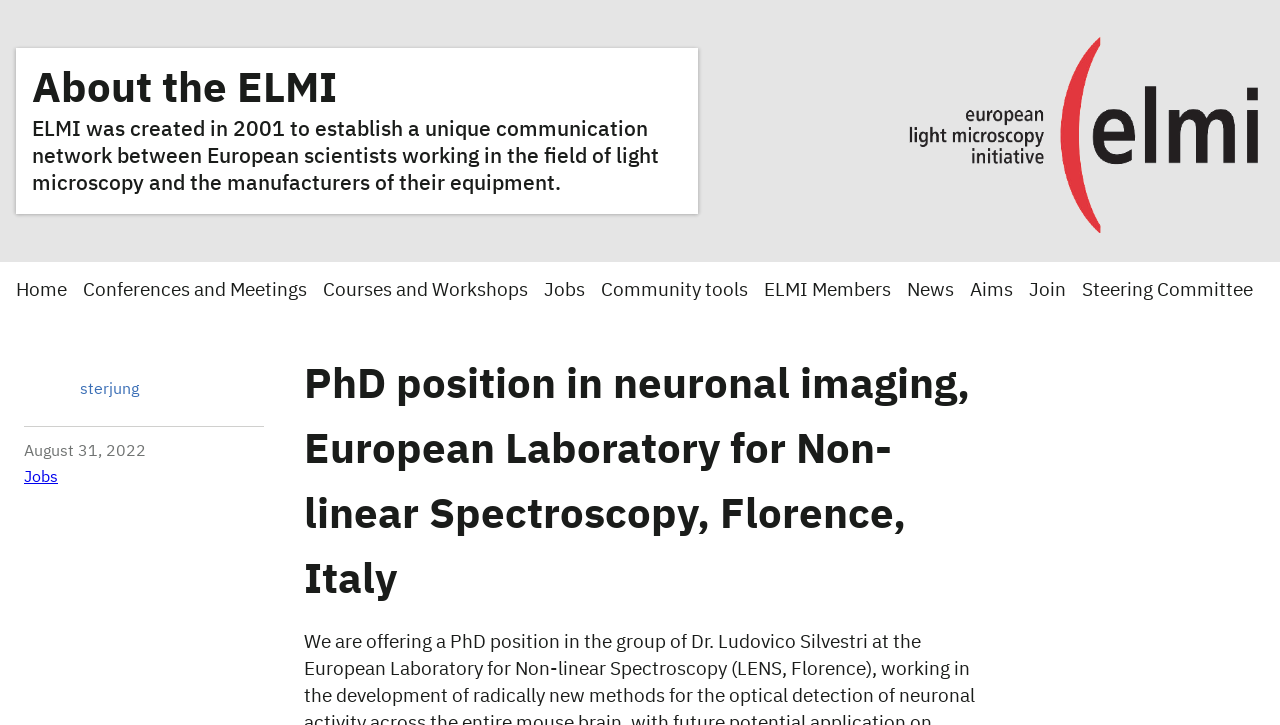Identify the bounding box of the HTML element described as: "ELMI Members".

[0.597, 0.387, 0.696, 0.413]